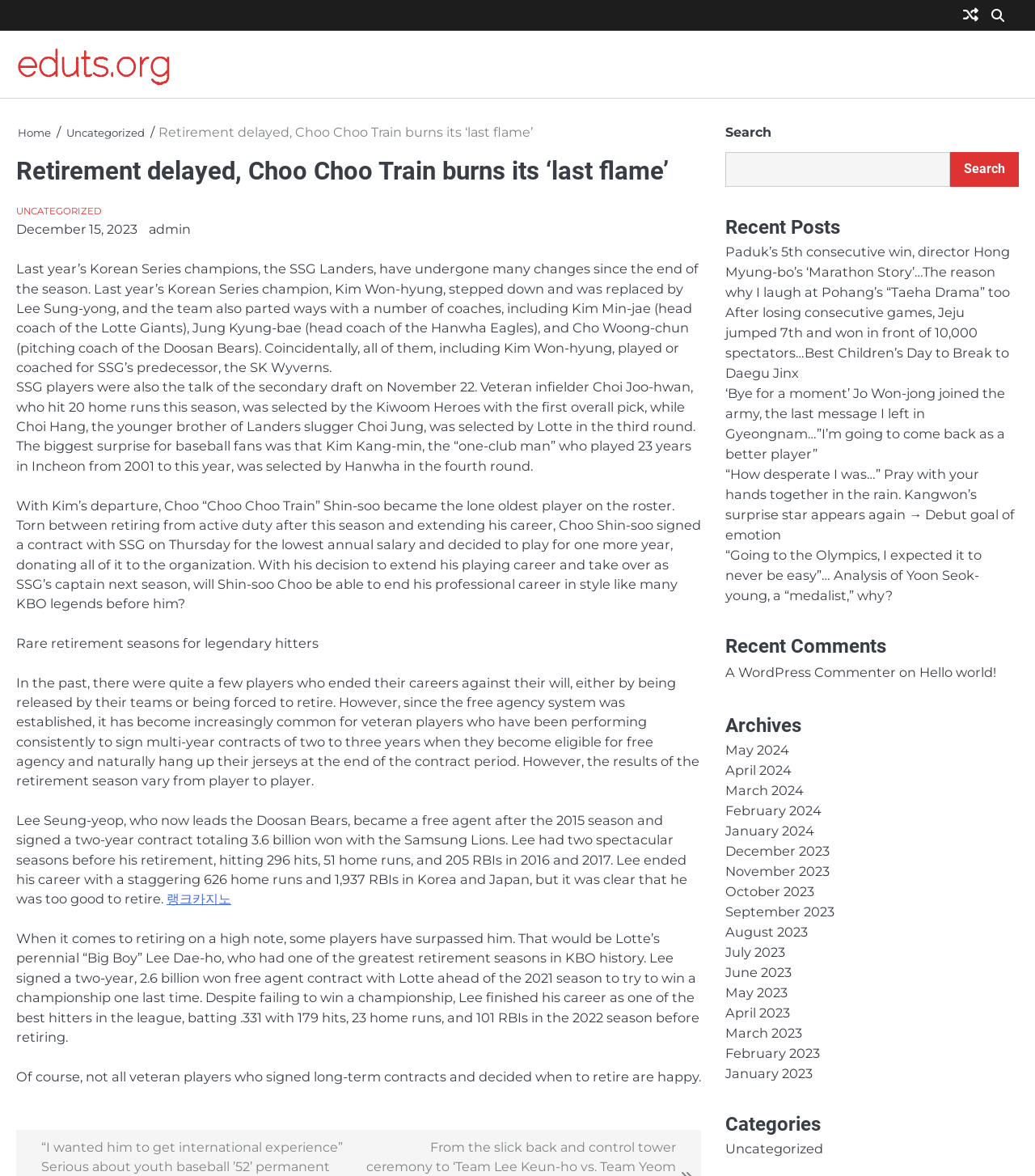Return the bounding box coordinates of the UI element that corresponds to this description: "Uncategorized". The coordinates must be given as four float numbers in the range of 0 and 1, [left, top, right, bottom].

[0.016, 0.175, 0.098, 0.185]